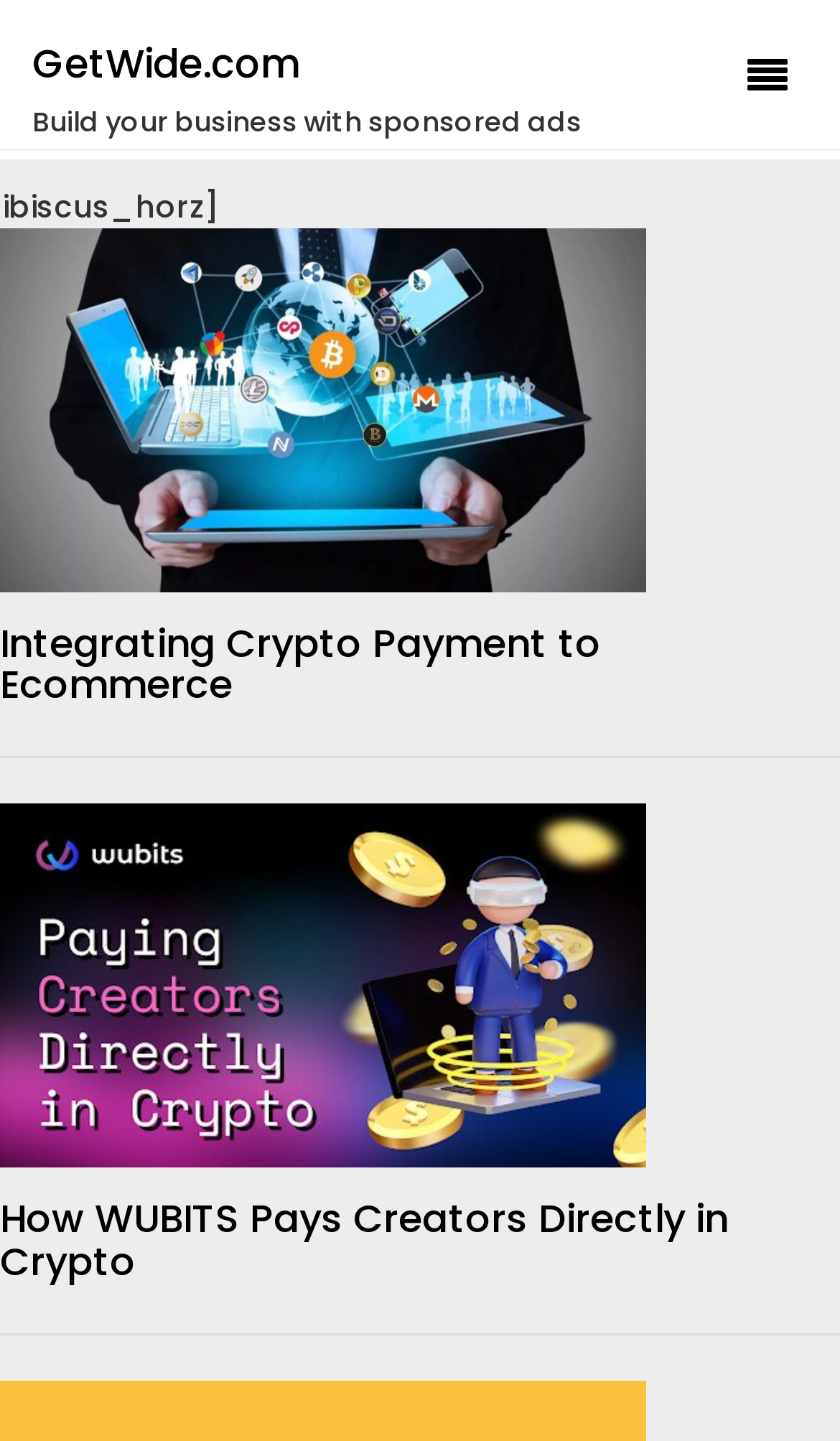What is the topic of the second article?
Please answer the question with a detailed and comprehensive explanation.

I found the second article element with ID 201, and within it, I found a heading element with text 'How WUBITS Pays Creators Directly in Crypto', which suggests that the topic of the second article is related to crypto payment.